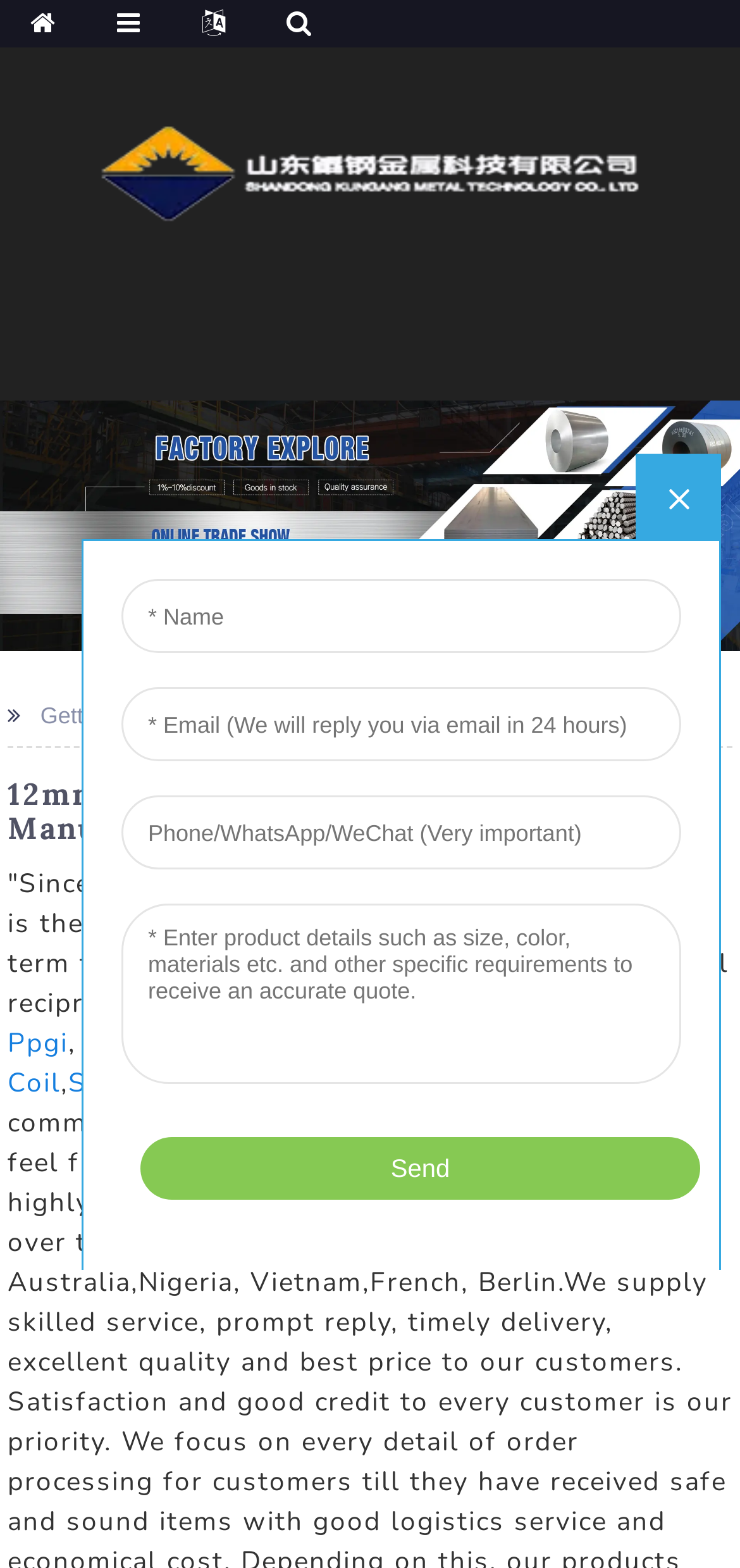Please identify the coordinates of the bounding box for the clickable region that will accomplish this instruction: "Go to CRYPTO page".

None